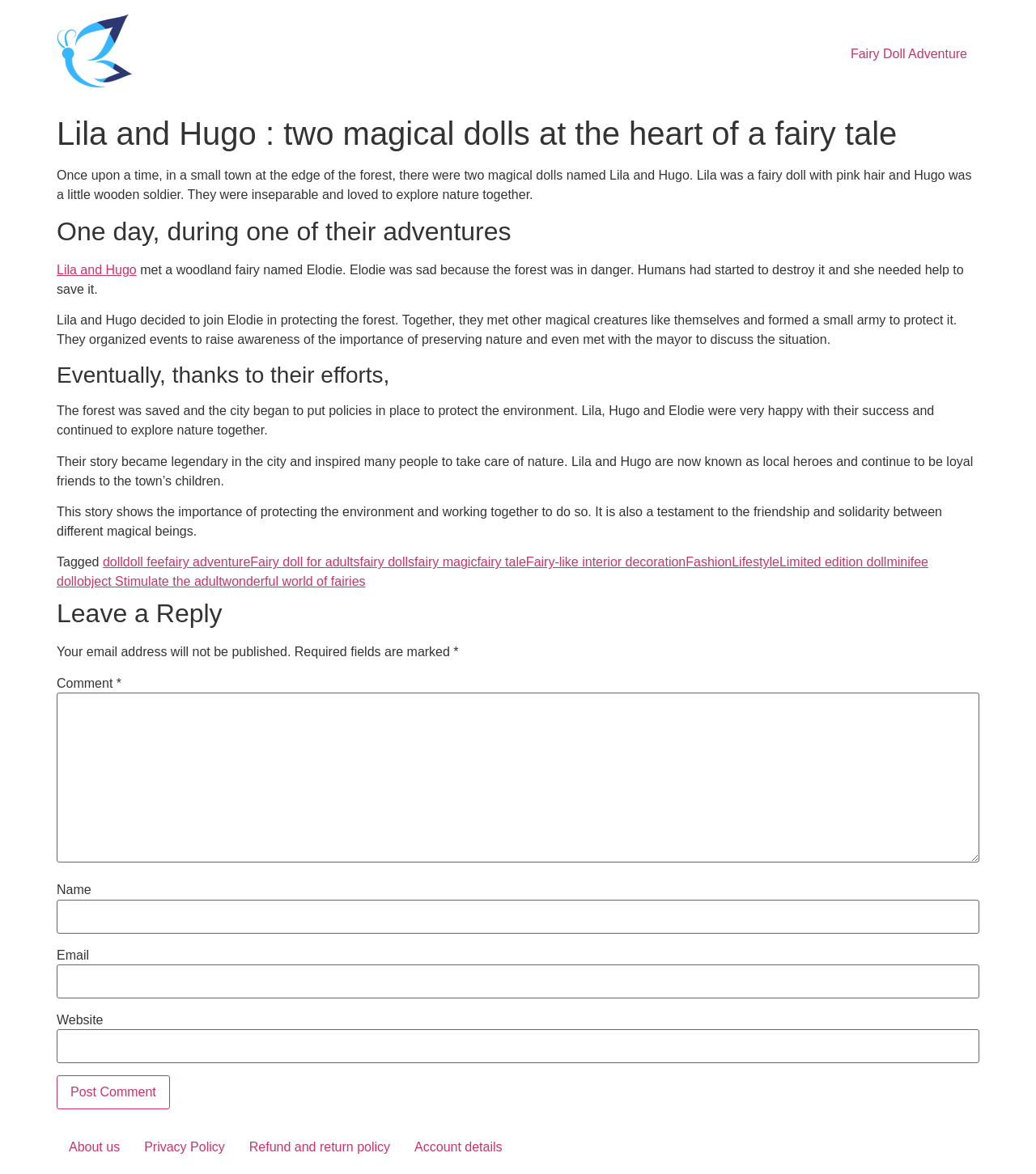Identify the bounding box coordinates of the section that should be clicked to achieve the task described: "Click the logo".

[0.055, 0.011, 0.128, 0.081]